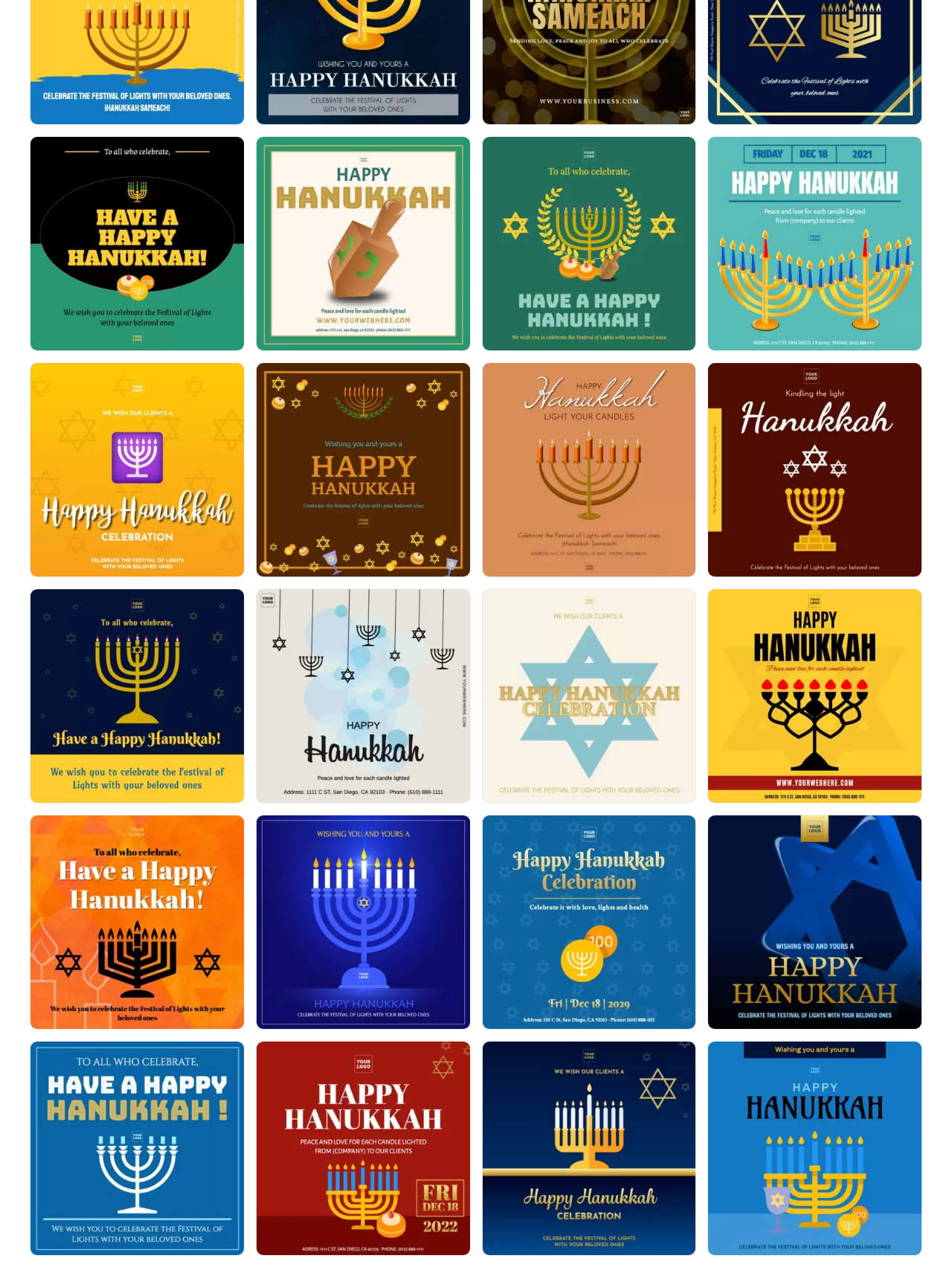Use a single word or phrase to answer the question:
What is the purpose of the buttons on this webpage?

Create a Hanukkah design